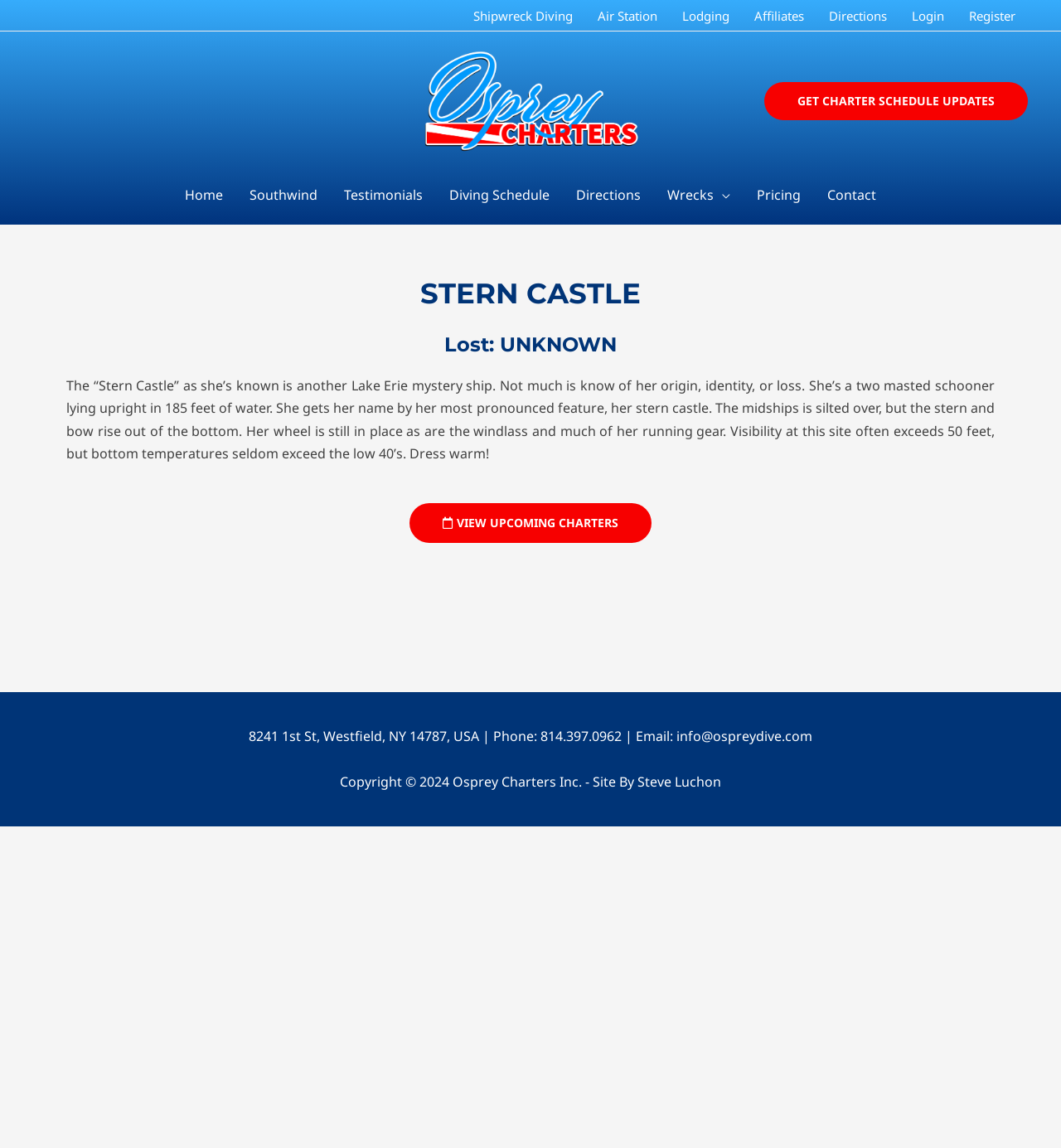What is the name of the company that created the website?
Respond with a short answer, either a single word or a phrase, based on the image.

Steve Luchon